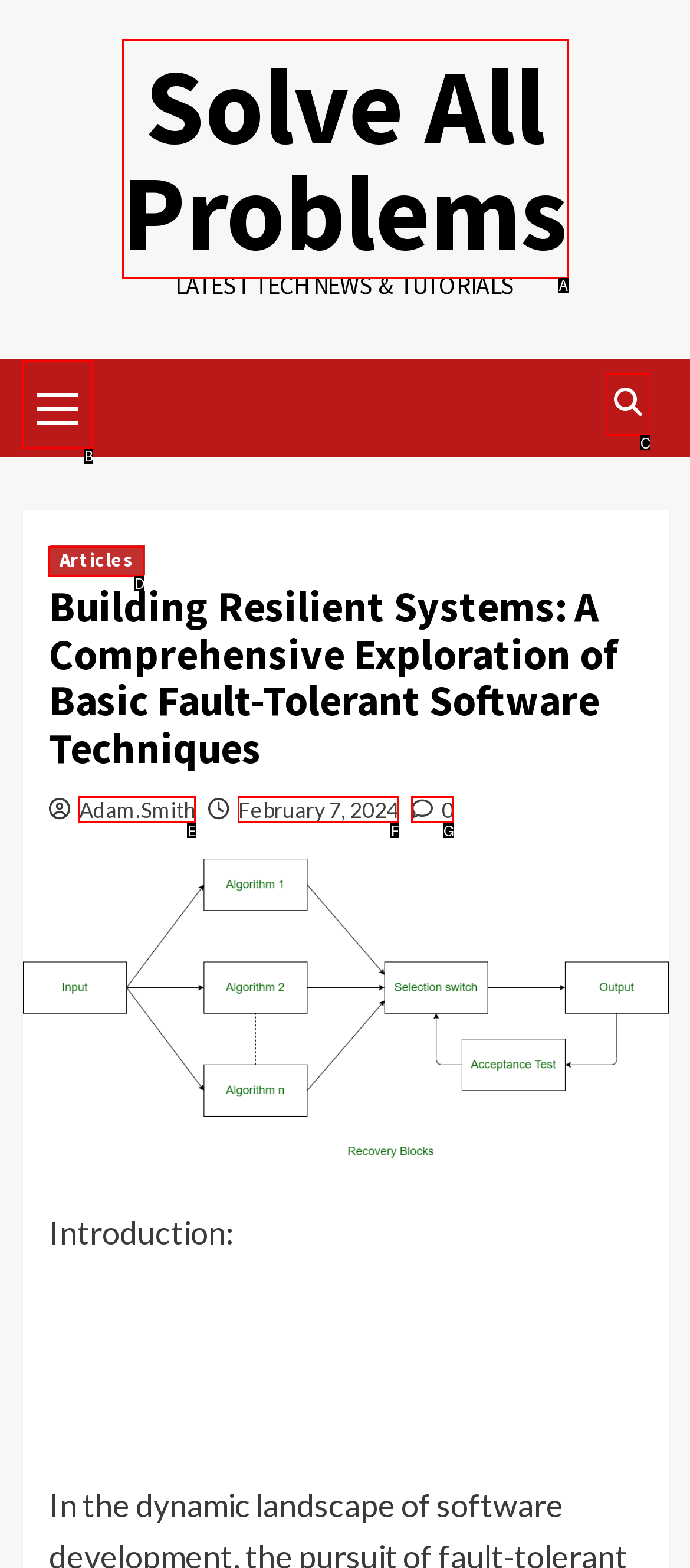Determine the HTML element that aligns with the description: Primary Menu
Answer by stating the letter of the appropriate option from the available choices.

B